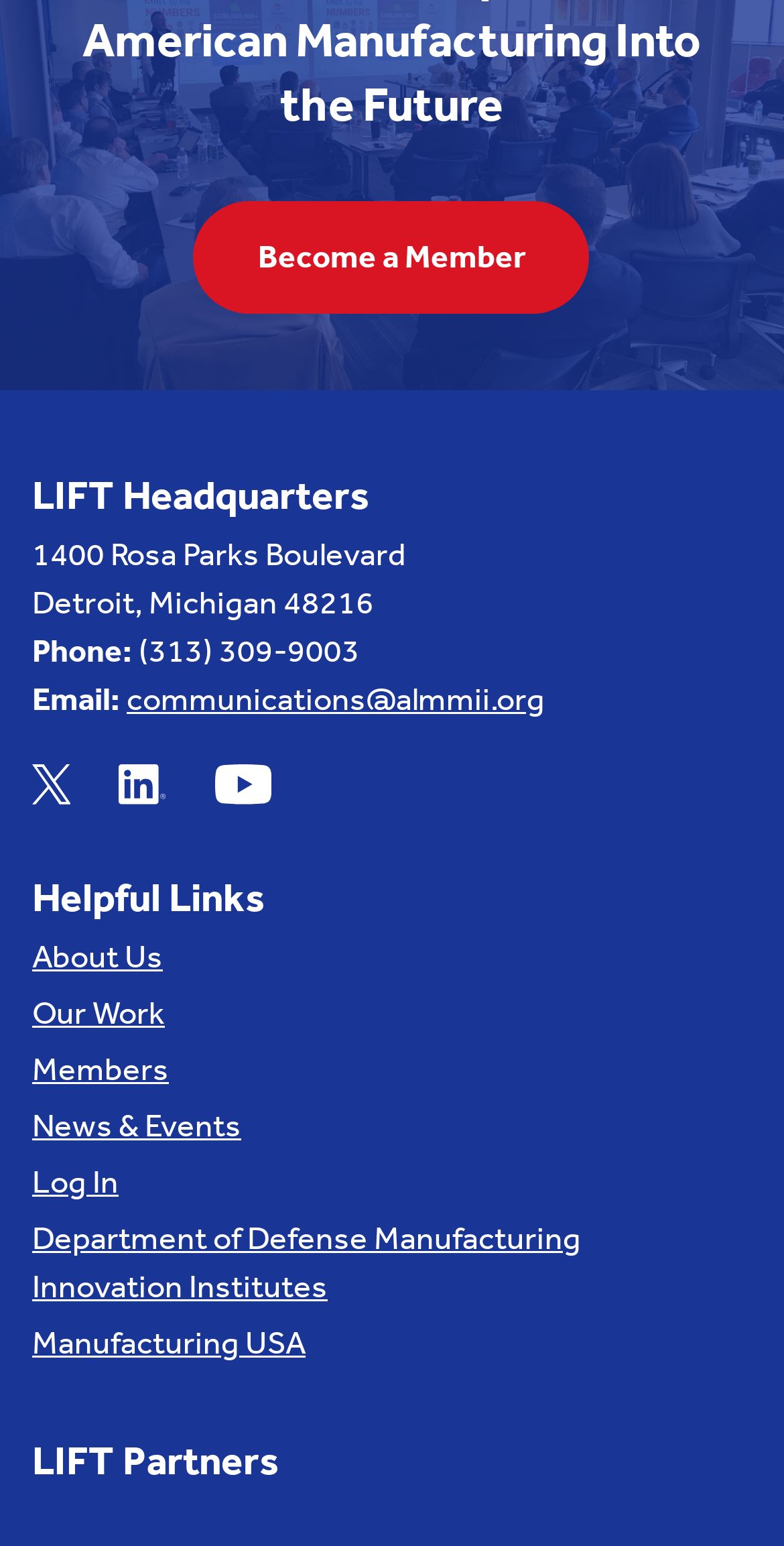Pinpoint the bounding box coordinates of the element you need to click to execute the following instruction: "Visit LIFT Headquarters". The bounding box should be represented by four float numbers between 0 and 1, in the format [left, top, right, bottom].

[0.041, 0.302, 0.91, 0.339]